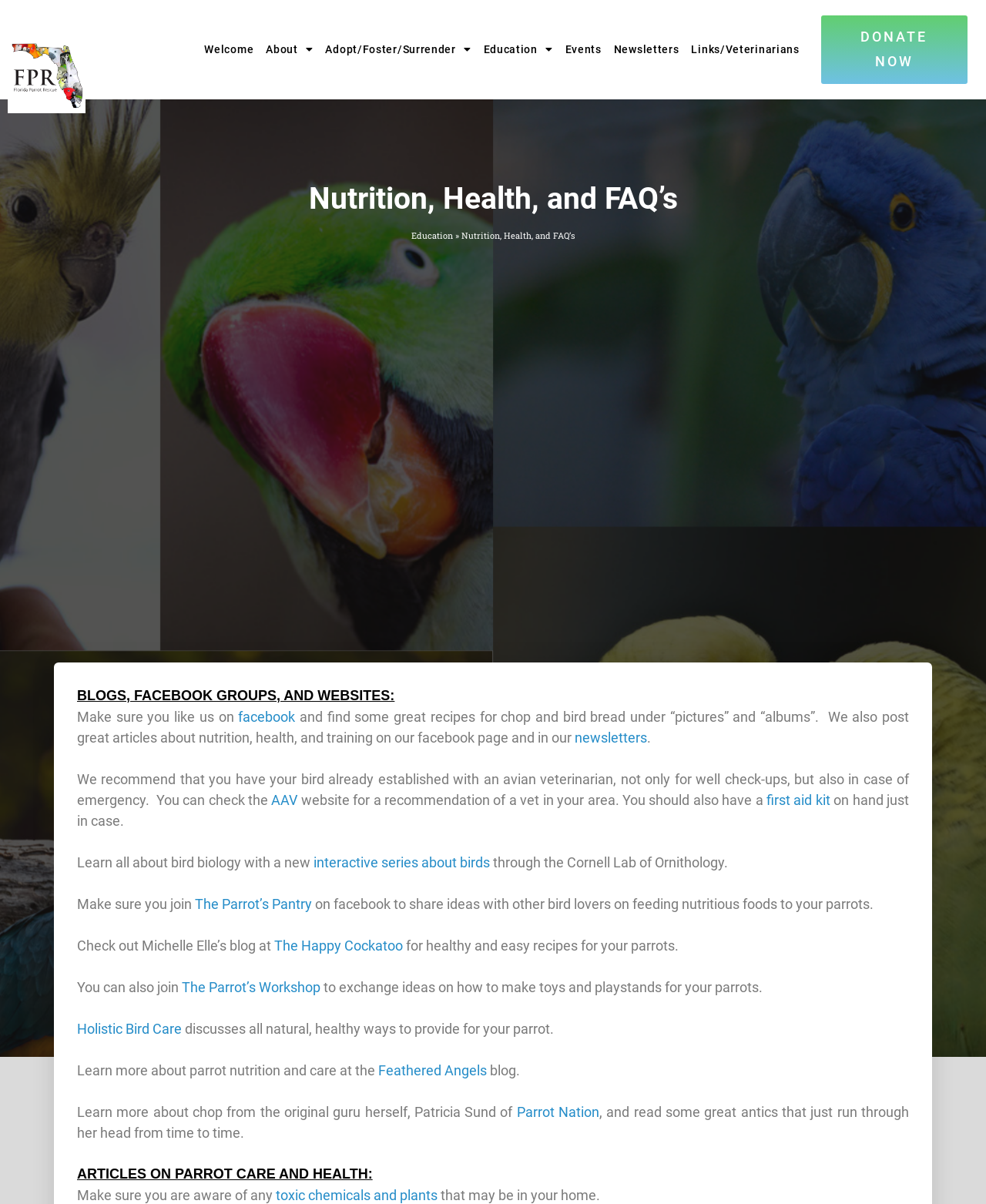Determine the bounding box coordinates of the clickable element to complete this instruction: "Click on the 'Welcome' link". Provide the coordinates in the format of four float numbers between 0 and 1, [left, top, right, bottom].

[0.201, 0.026, 0.263, 0.056]